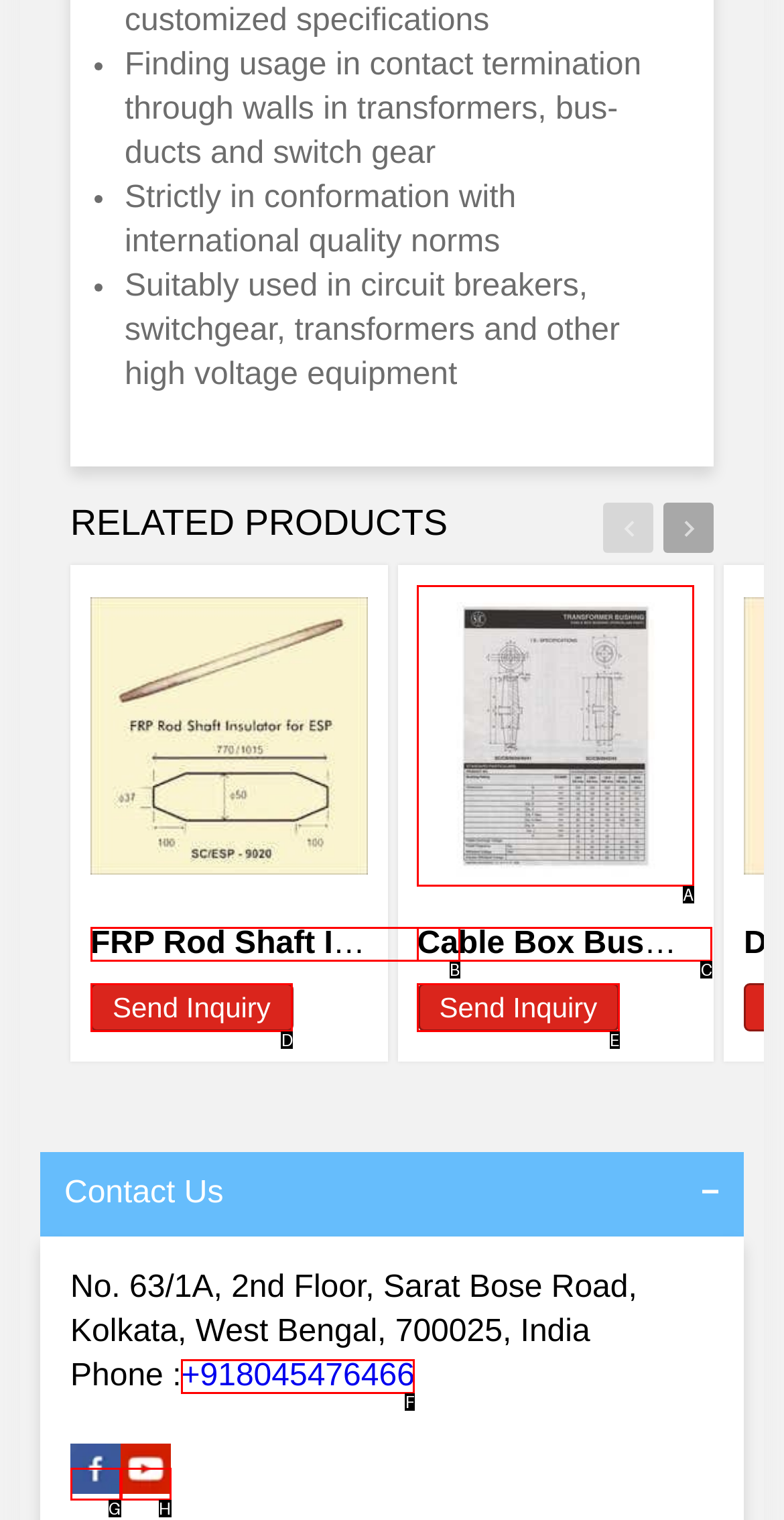Based on the choices marked in the screenshot, which letter represents the correct UI element to perform the task: Go to the previous post?

None